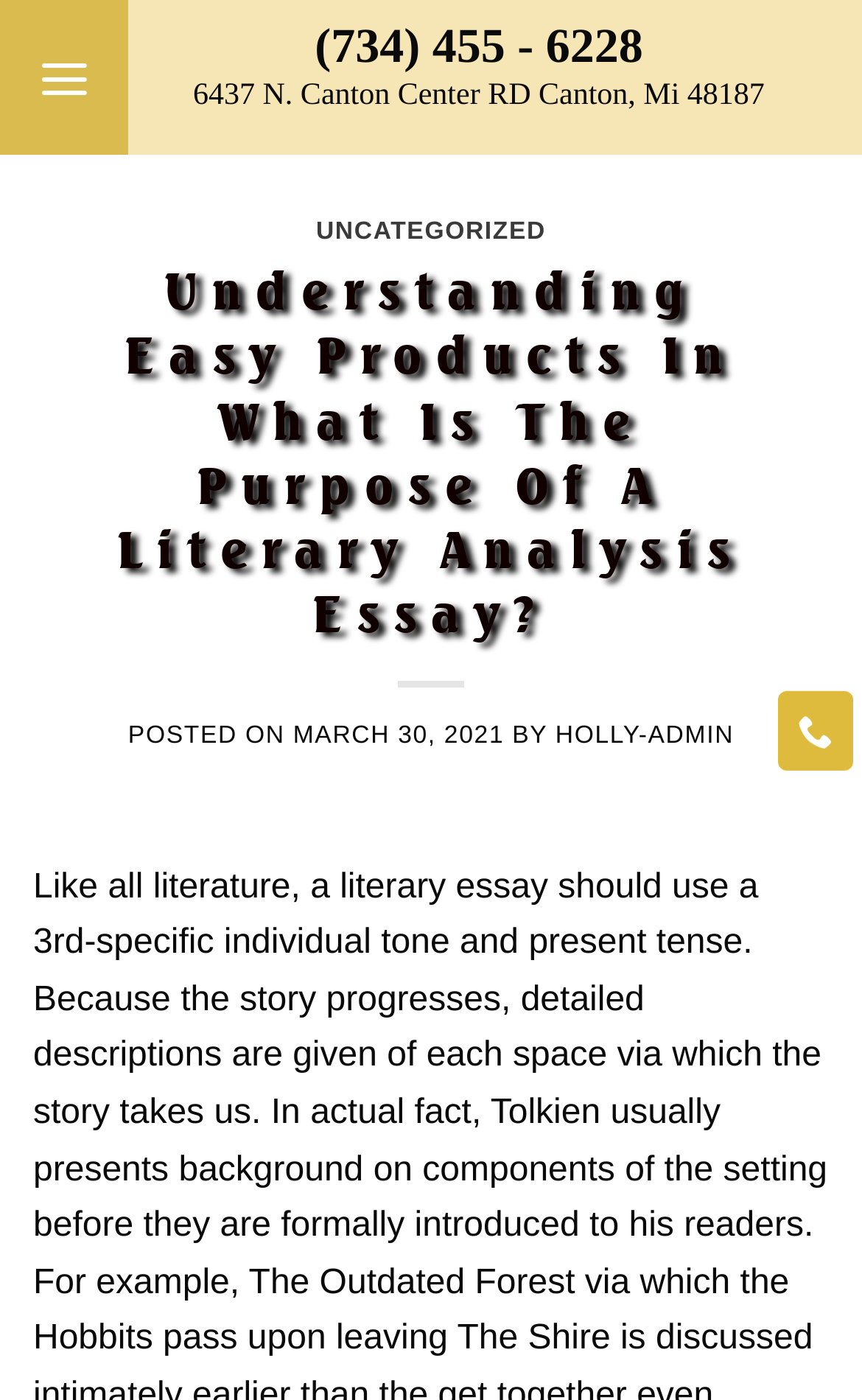Please provide a one-word or short phrase answer to the question:
What is the phone number of Holly's Nails?

(734) 455 - 6228